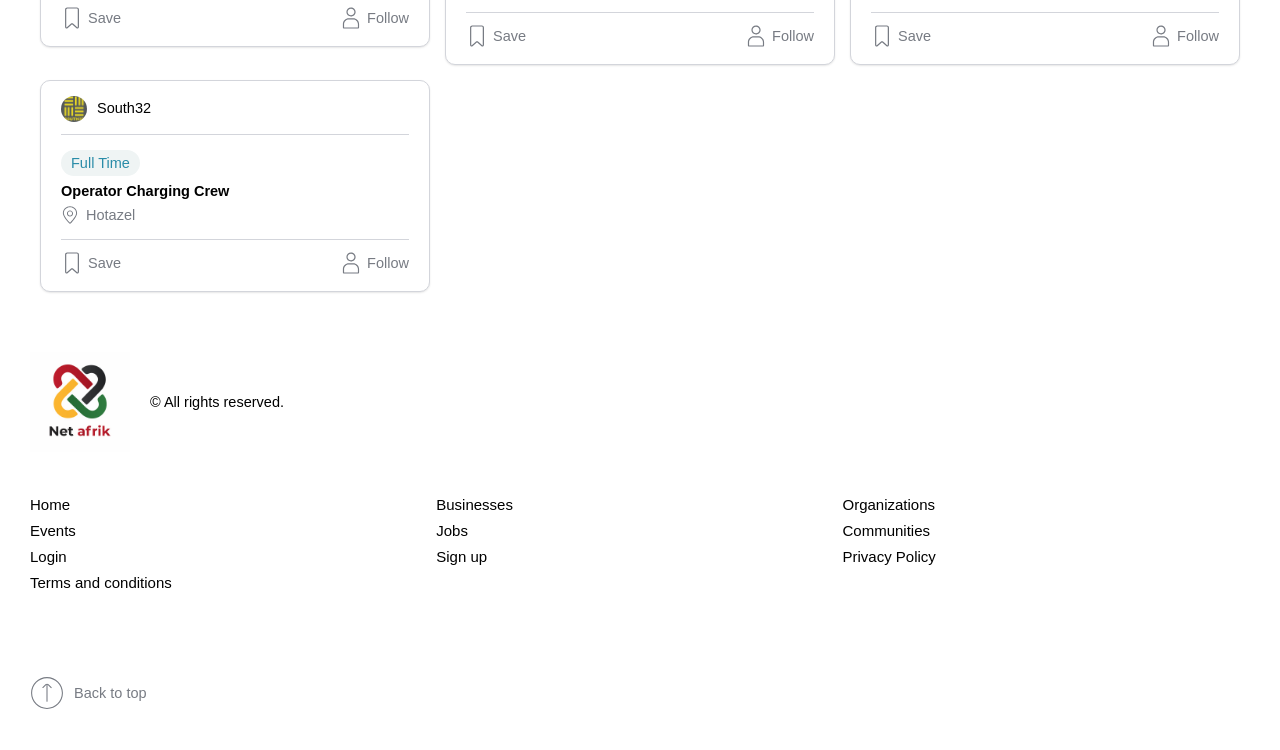Find the bounding box coordinates of the clickable element required to execute the following instruction: "Click the 'Login' button". Provide the coordinates as four float numbers between 0 and 1, i.e., [left, top, right, bottom].

[0.023, 0.726, 0.341, 0.76]